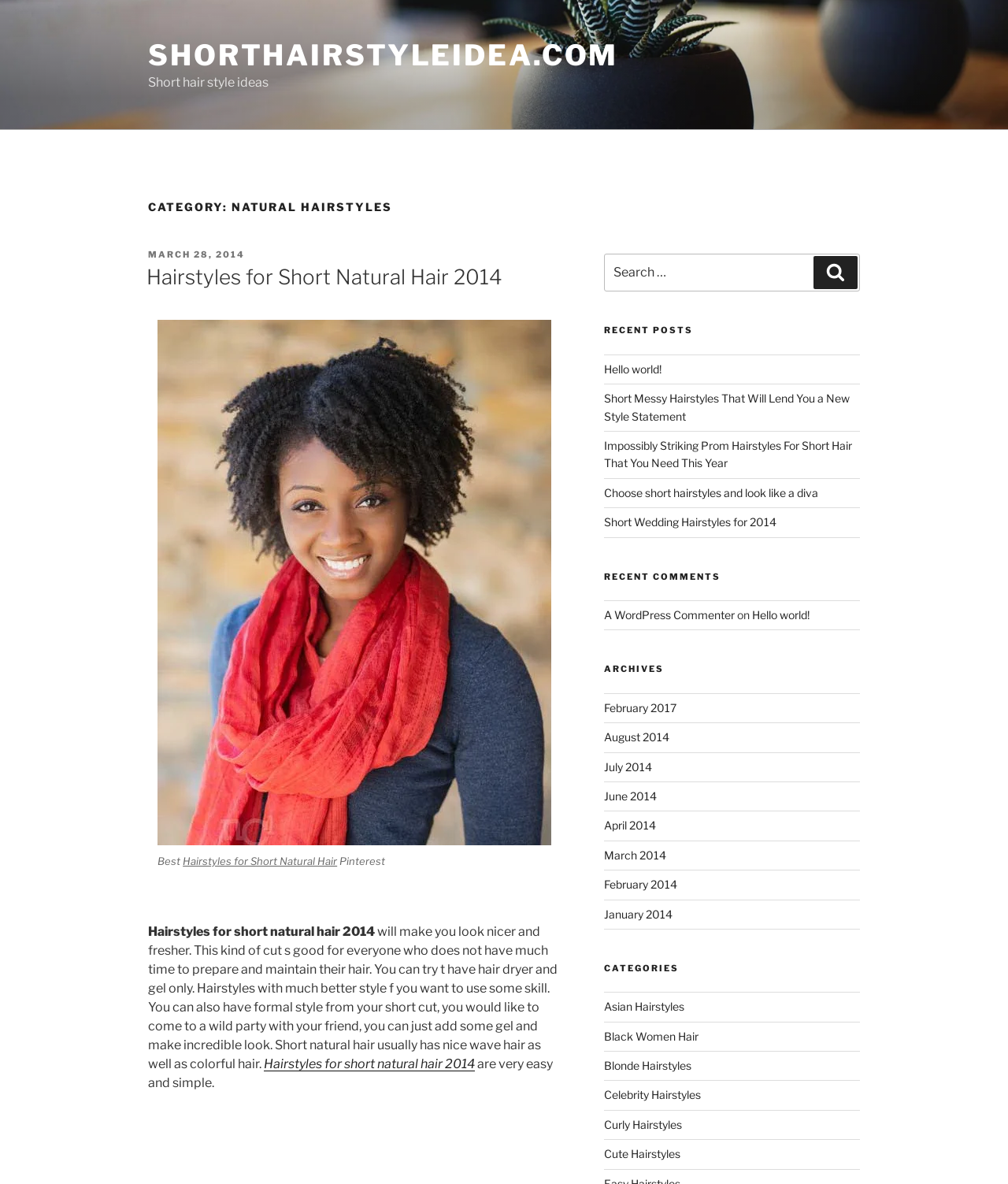Please indicate the bounding box coordinates of the element's region to be clicked to achieve the instruction: "Explore 'ARCHIVES'". Provide the coordinates as four float numbers between 0 and 1, i.e., [left, top, right, bottom].

[0.599, 0.56, 0.853, 0.571]